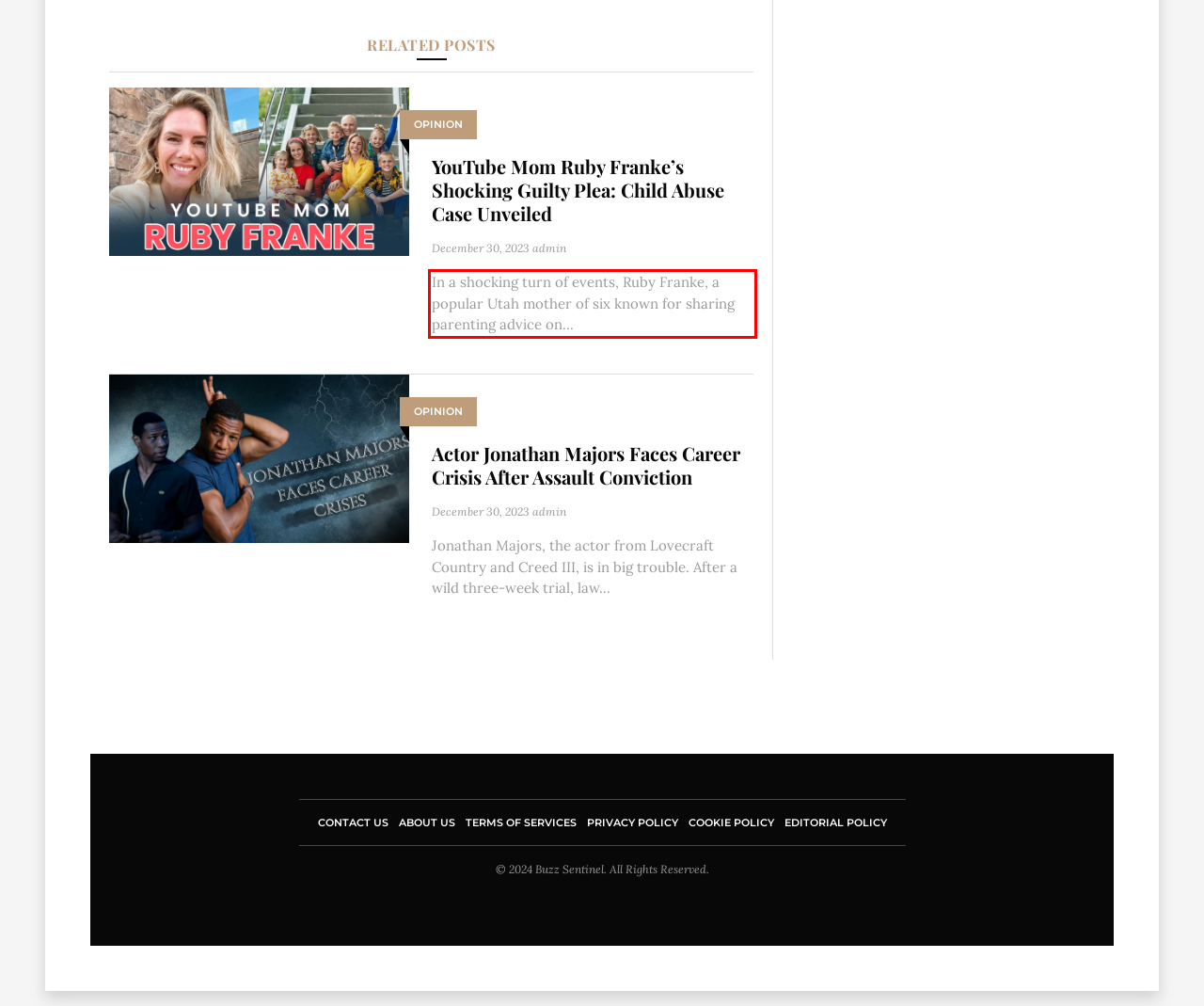Identify and transcribe the text content enclosed by the red bounding box in the given screenshot.

In a shocking turn of events, Ruby Franke, a popular Utah mother of six known for sharing parenting advice on...